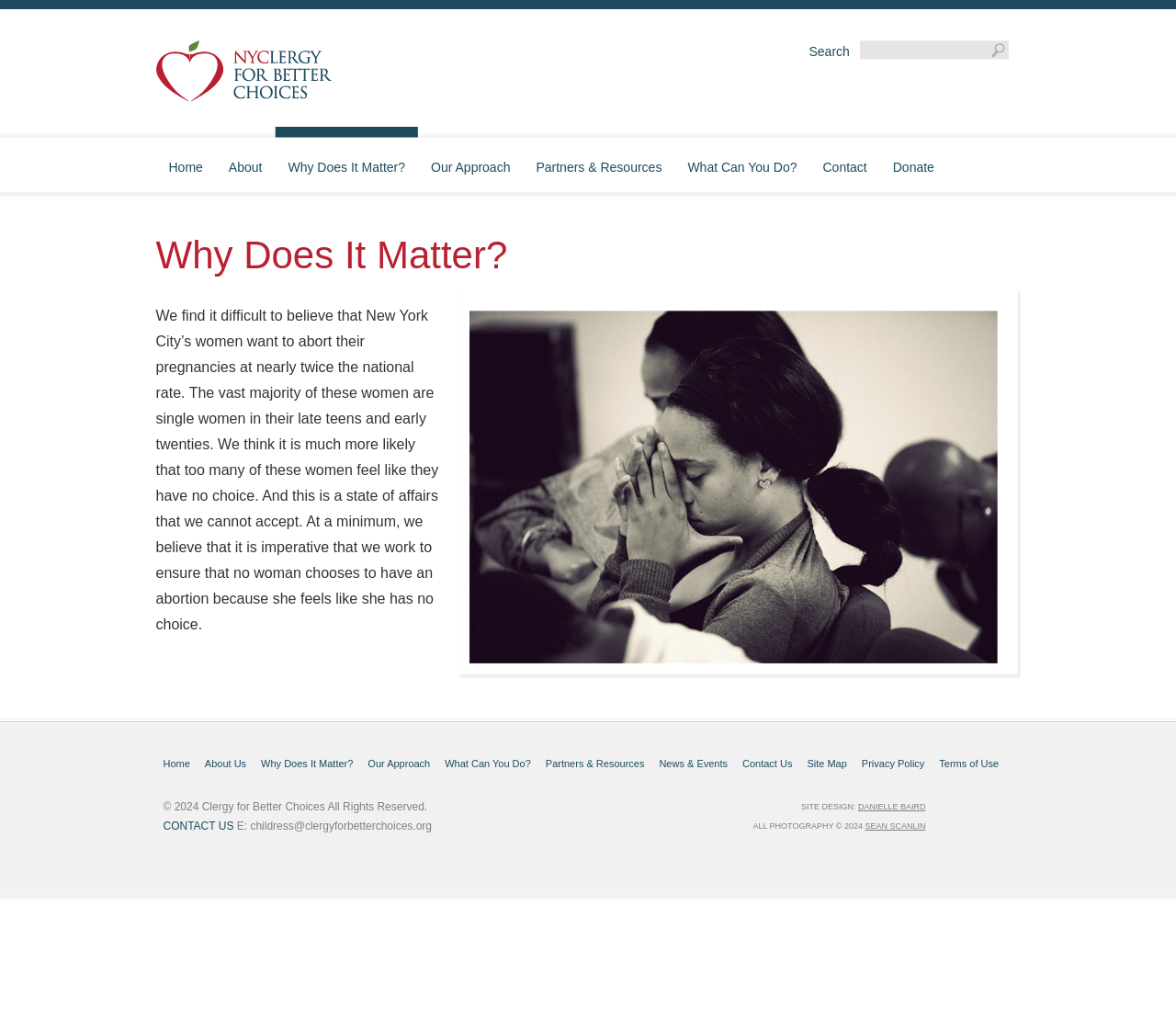Who designed the website?
Using the image, give a concise answer in the form of a single word or short phrase.

Danielle Baird